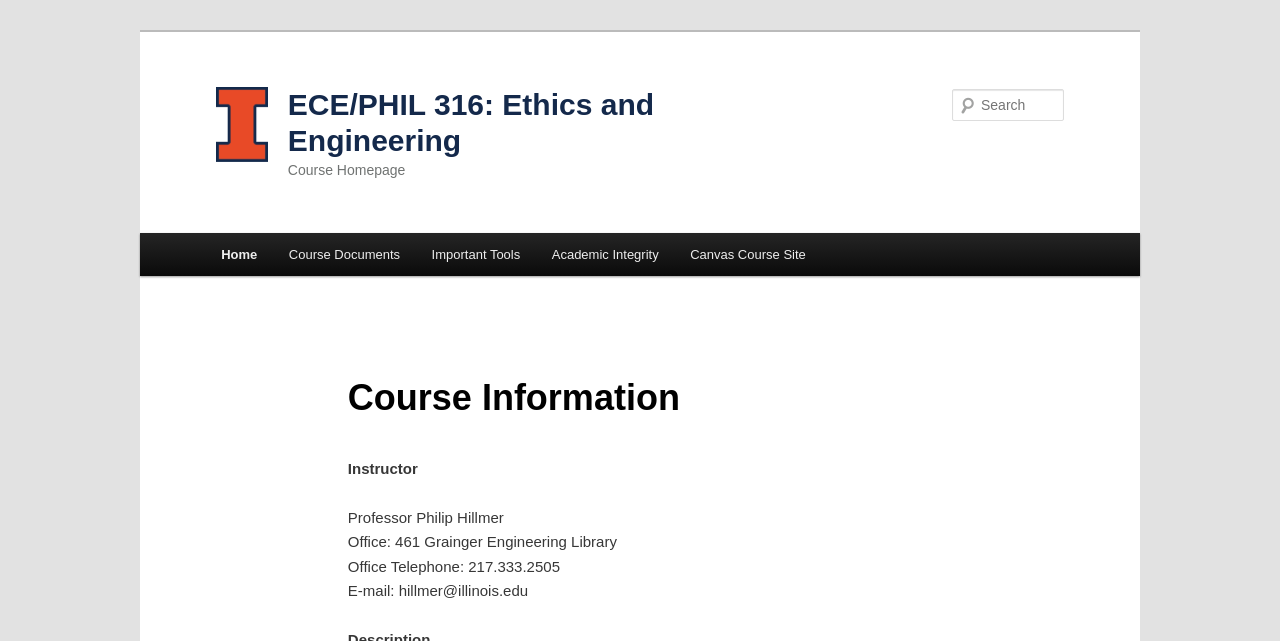Identify the bounding box coordinates for the element you need to click to achieve the following task: "Search for a course". The coordinates must be four float values ranging from 0 to 1, formatted as [left, top, right, bottom].

[0.744, 0.139, 0.831, 0.189]